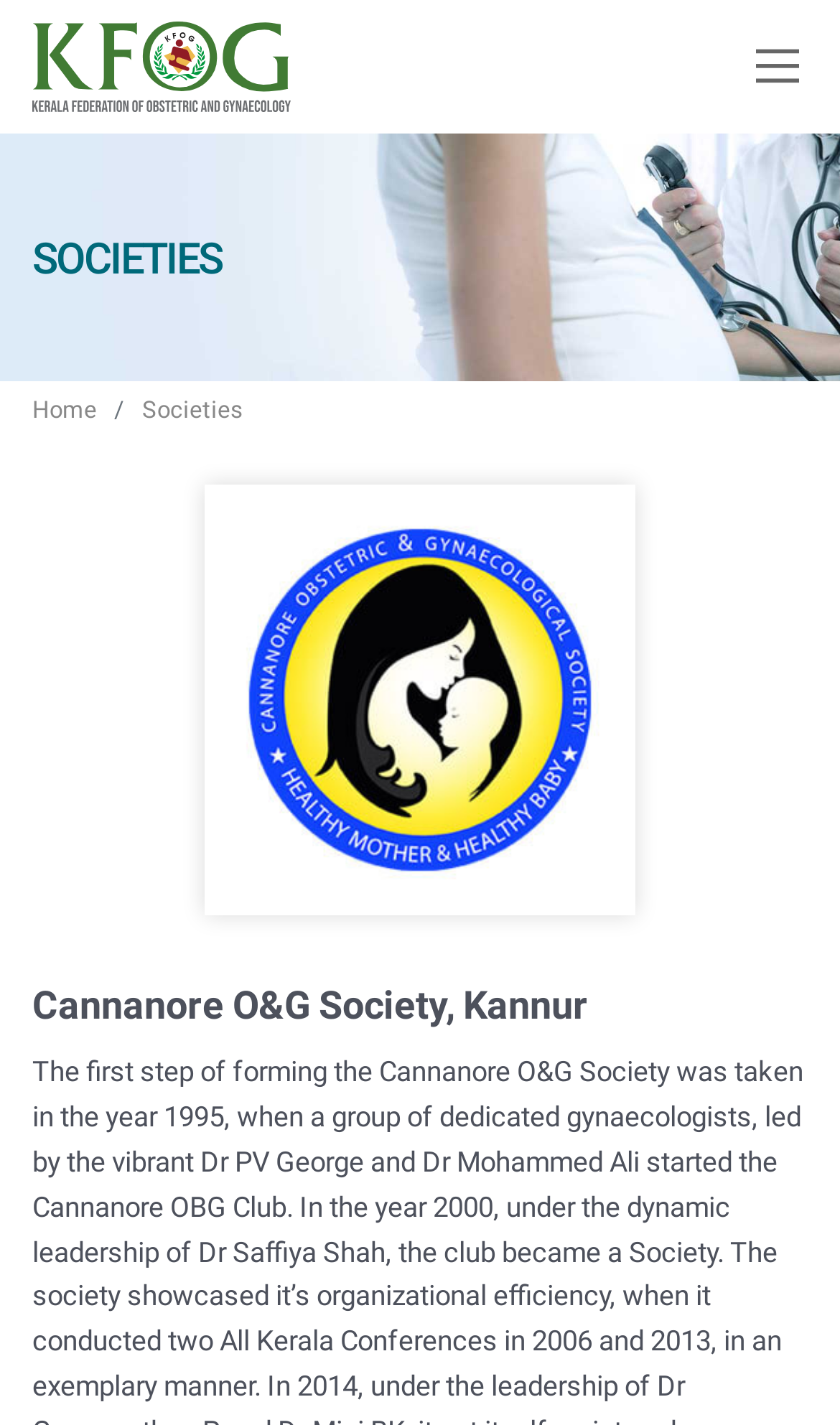Respond to the question below with a single word or phrase:
What type of societies are listed?

Obstetric and Gynaecological